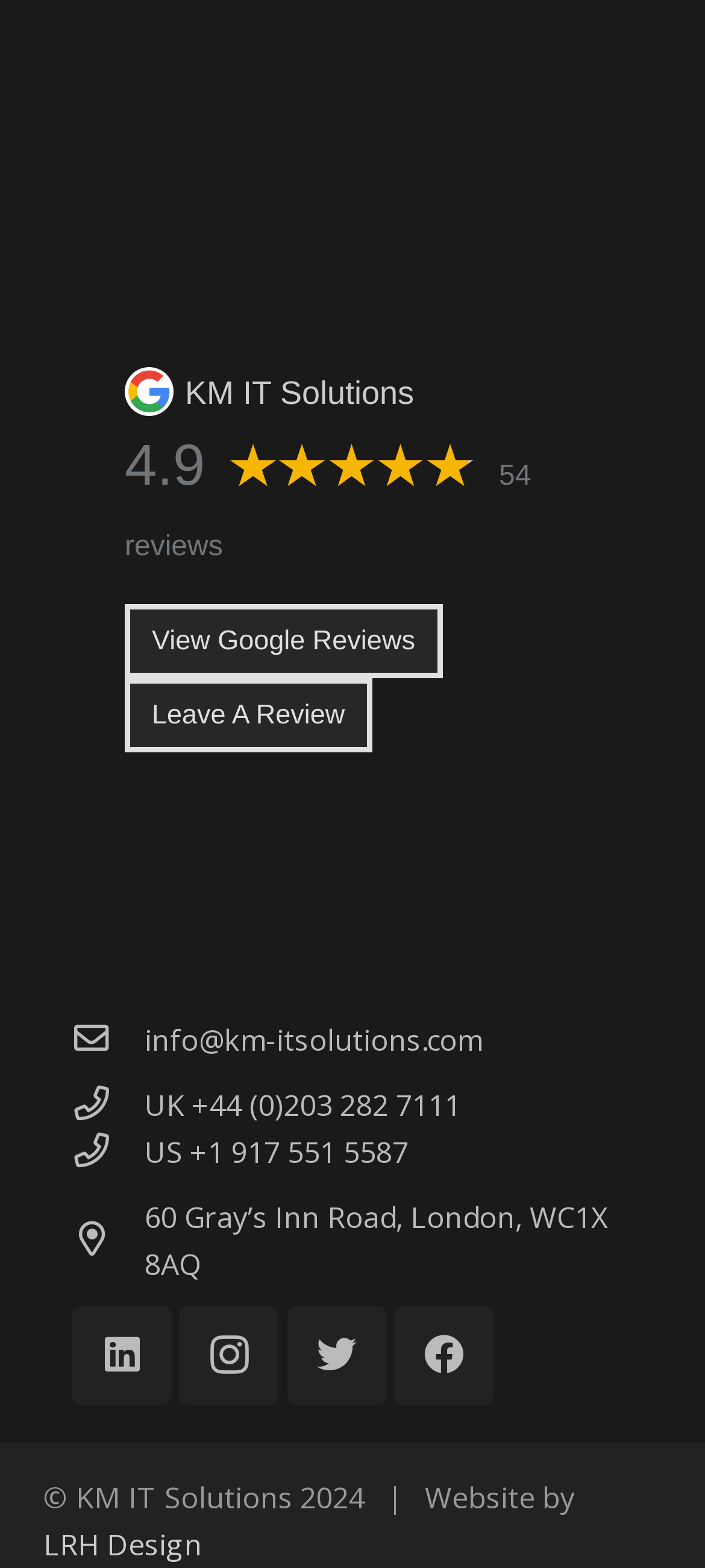Please give a succinct answer using a single word or phrase:
How many reviews are there on Google?

54